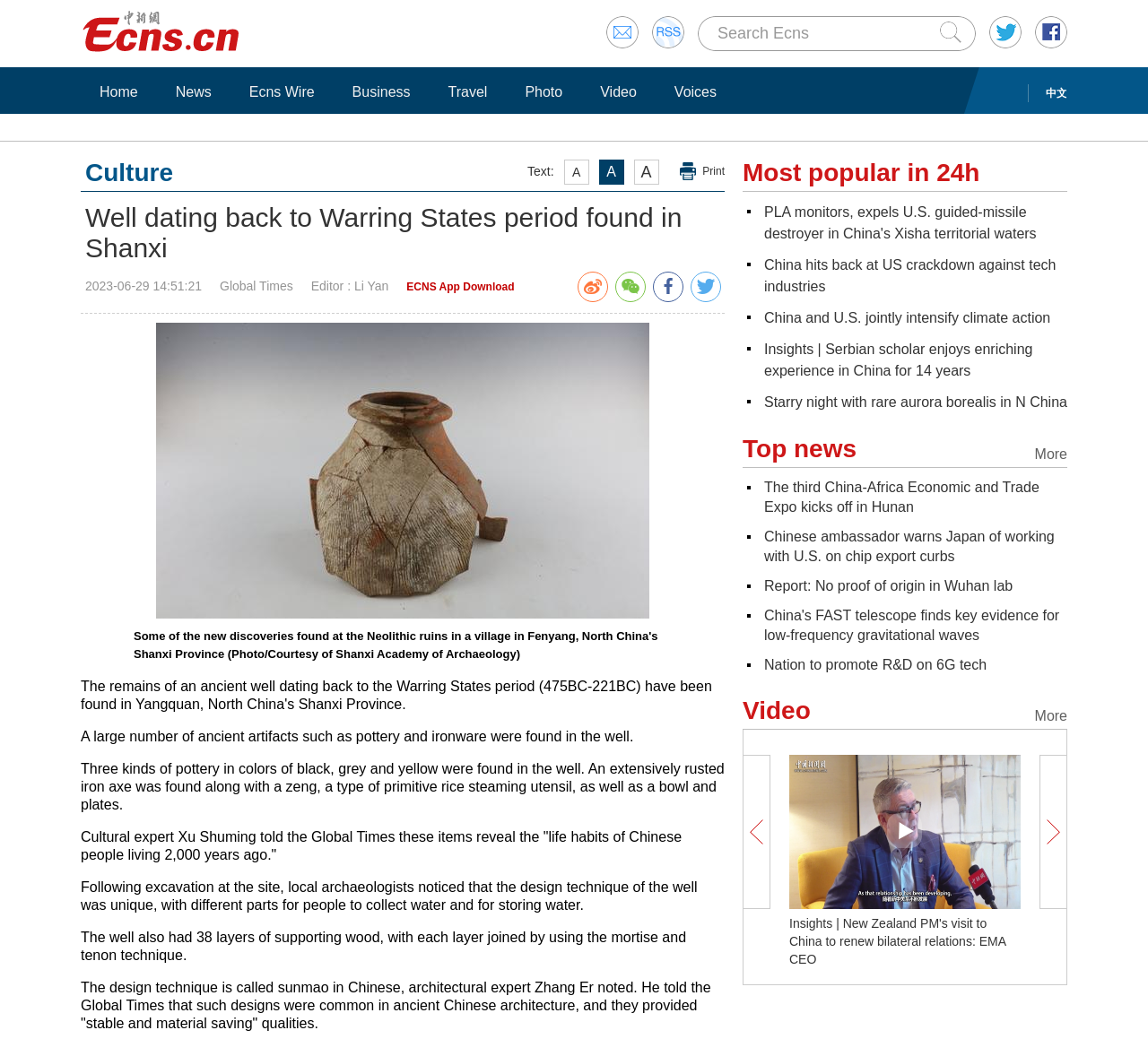Provide a thorough summary of the webpage.

This webpage appears to be a news article from ECNS, a Chinese news website. At the top of the page, there is a search bar with a "Submit" button to the right. Below the search bar, there are several links to different sections of the website, including "Home", "News", "Ecns Wire", "Business", "Travel", "Photo", and "Video". 

To the right of these links, there is a heading that reads "A A A Print Culture" with three emphasis elements, each containing the letter "A", and a link to "Print". Below this heading, there is another heading that reads "Well dating back to Warring States period found in Shanxi", which is the title of the news article.

The article itself is divided into several sections. At the top, there is a brief summary of the article, followed by a series of links to social media platforms. Below this, there is a large image of an archaeological site, with a caption describing the discovery of ancient artifacts in a well in Shanxi Province.

The main content of the article is divided into several paragraphs, each describing the discovery of different artifacts, including pottery, ironware, and a primitive rice steaming utensil. The article also quotes a cultural expert, who explains the significance of these discoveries.

To the right of the article, there are several headings, including "Most popular in 24h", "More Top news", and "More Video", each with a series of links to other news articles and videos. At the bottom of the page, there is a heading that reads "Insights | New Zealand PM's visit to China to renew bilateral relations: EMA CEO", with a link to a video or article.